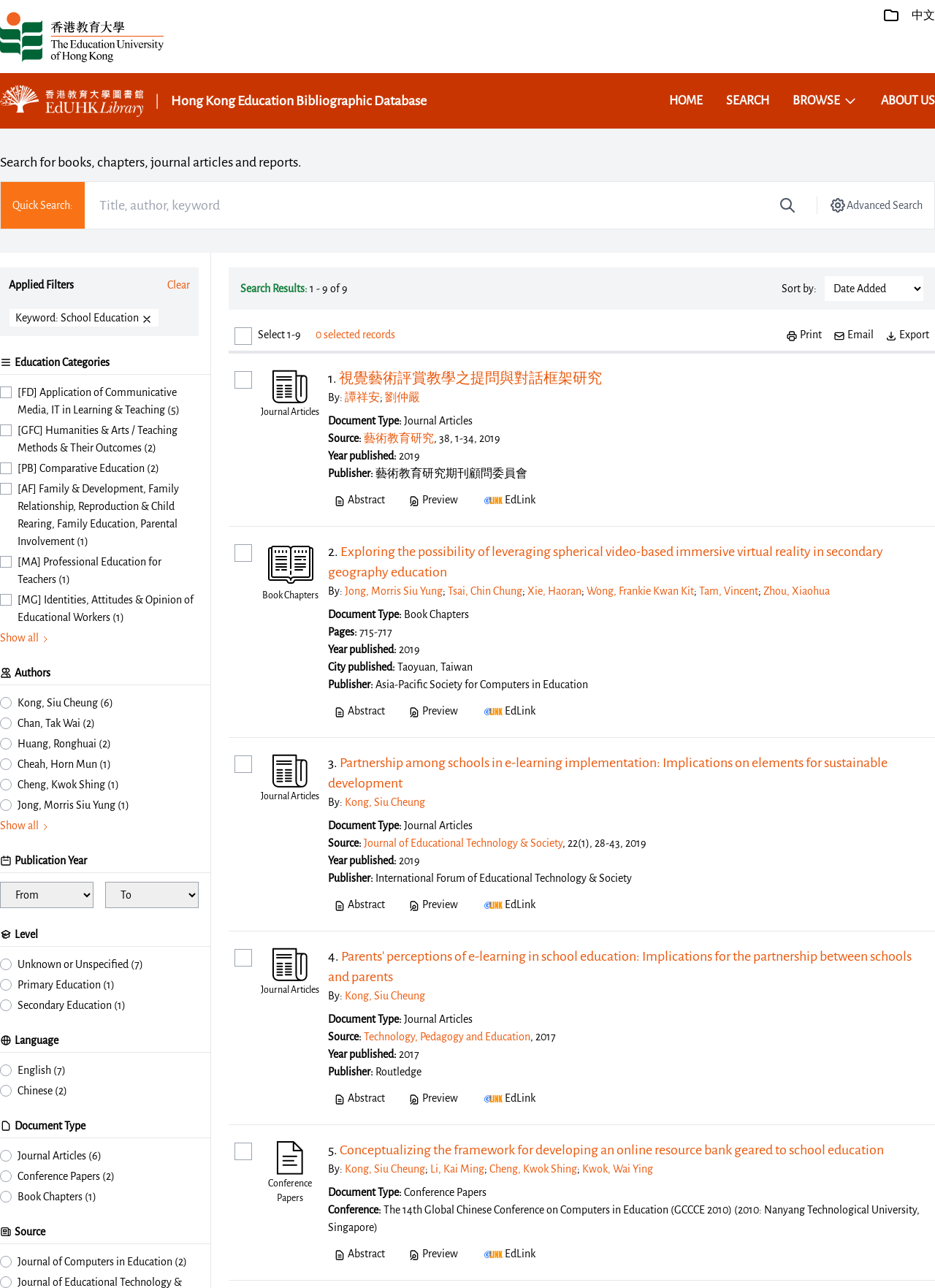How can users export search results?
Using the image as a reference, give a one-word or short phrase answer.

By clicking the 'Export' button